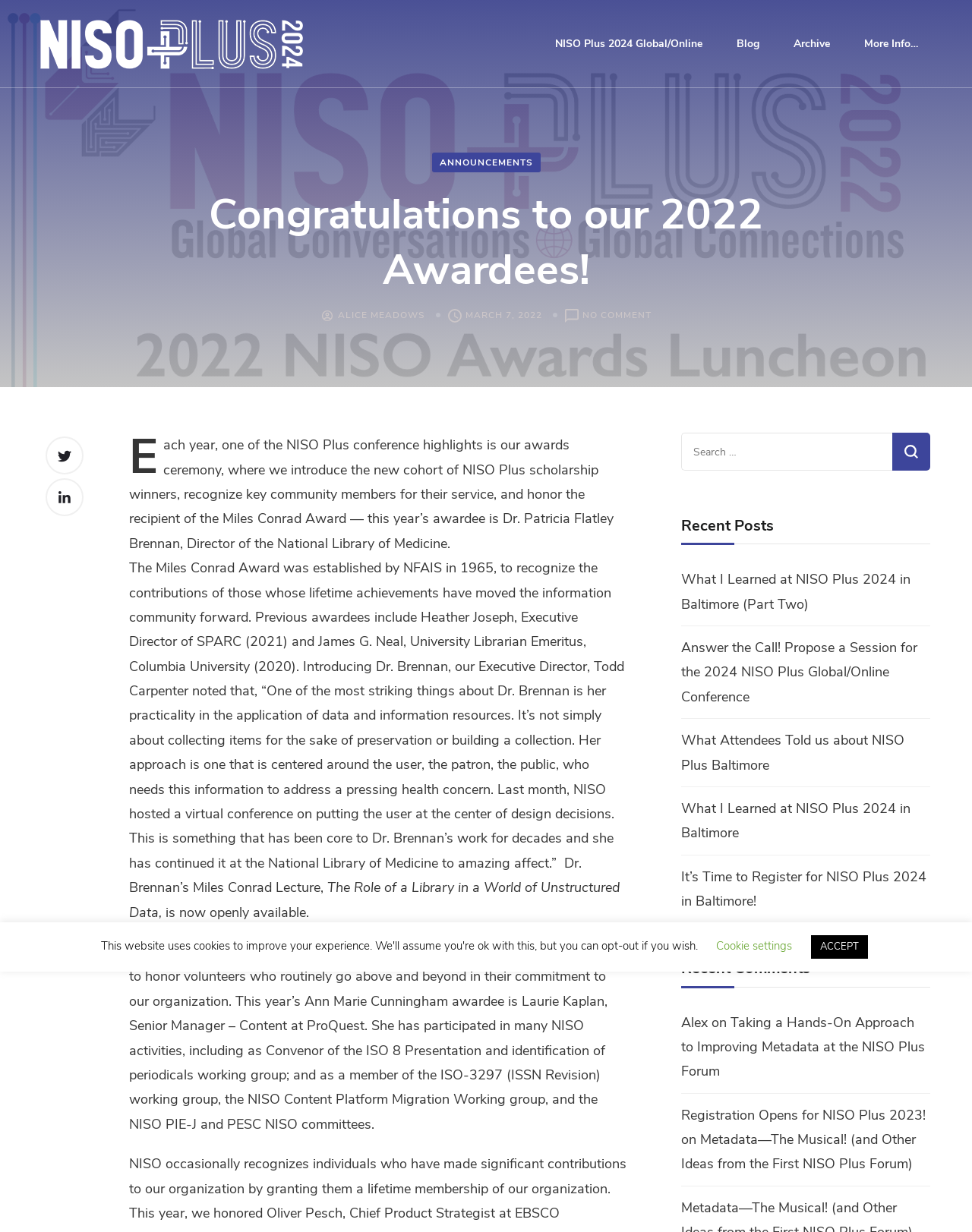What is the name of the award mentioned in the webpage?
Refer to the image and give a detailed response to the question.

I found the answer by looking at the text content of the webpage, specifically the paragraph that mentions the award ceremony. The text mentions 'the new cohort of NISO Plus scholarship winners' and then 'recognize key community members for their service' and finally 'honor the recipient of the Miles Conrad Award'. This indicates that the Miles Conrad Award is one of the awards being given out during the ceremony.